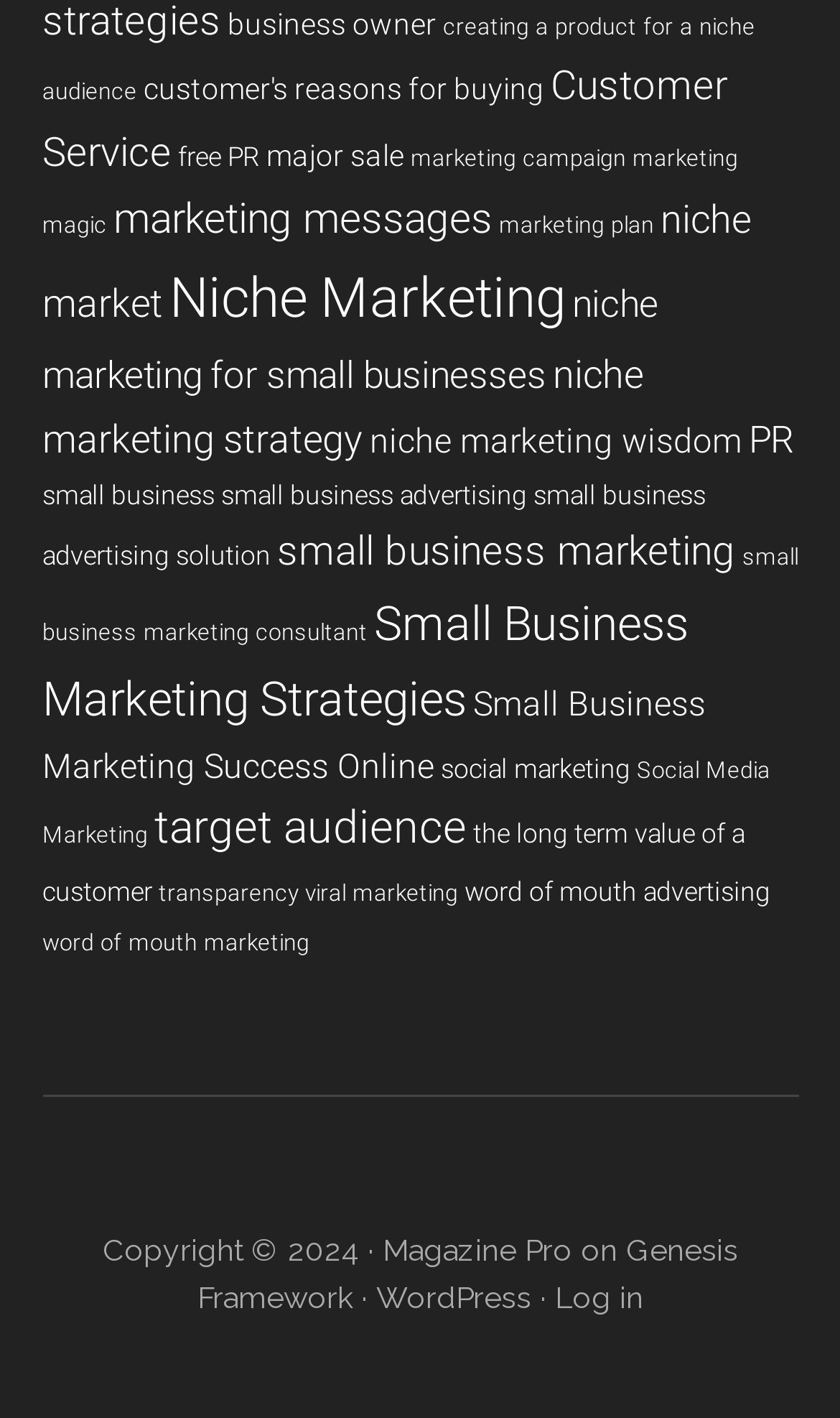Locate the bounding box coordinates of the region to be clicked to comply with the following instruction: "View 'Customer Service'". The coordinates must be four float numbers between 0 and 1, in the form [left, top, right, bottom].

[0.05, 0.044, 0.865, 0.124]